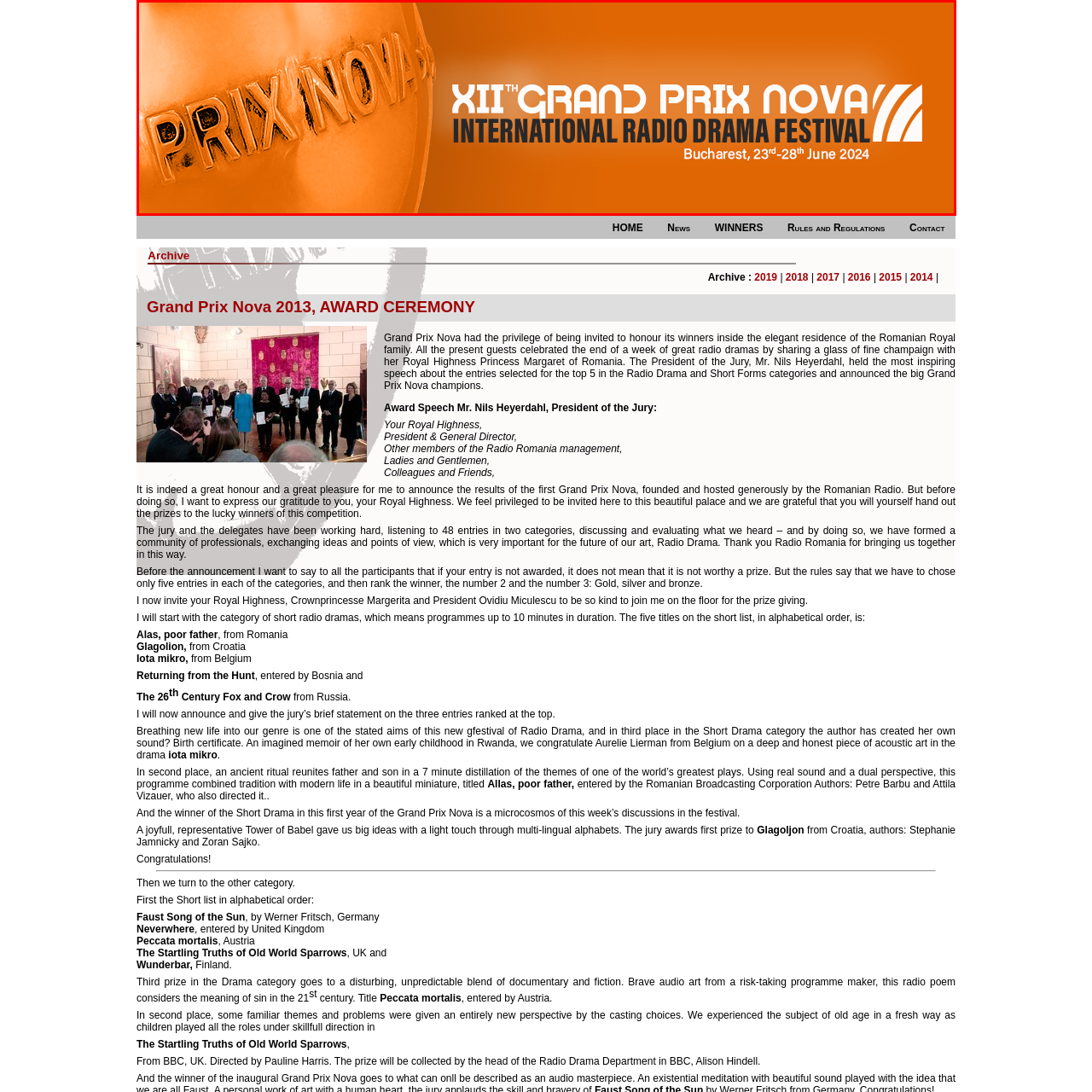In what year is the XII Grand Prix Nova scheduled to take place? Focus on the image highlighted by the red bounding box and respond with a single word or a brief phrase.

2024